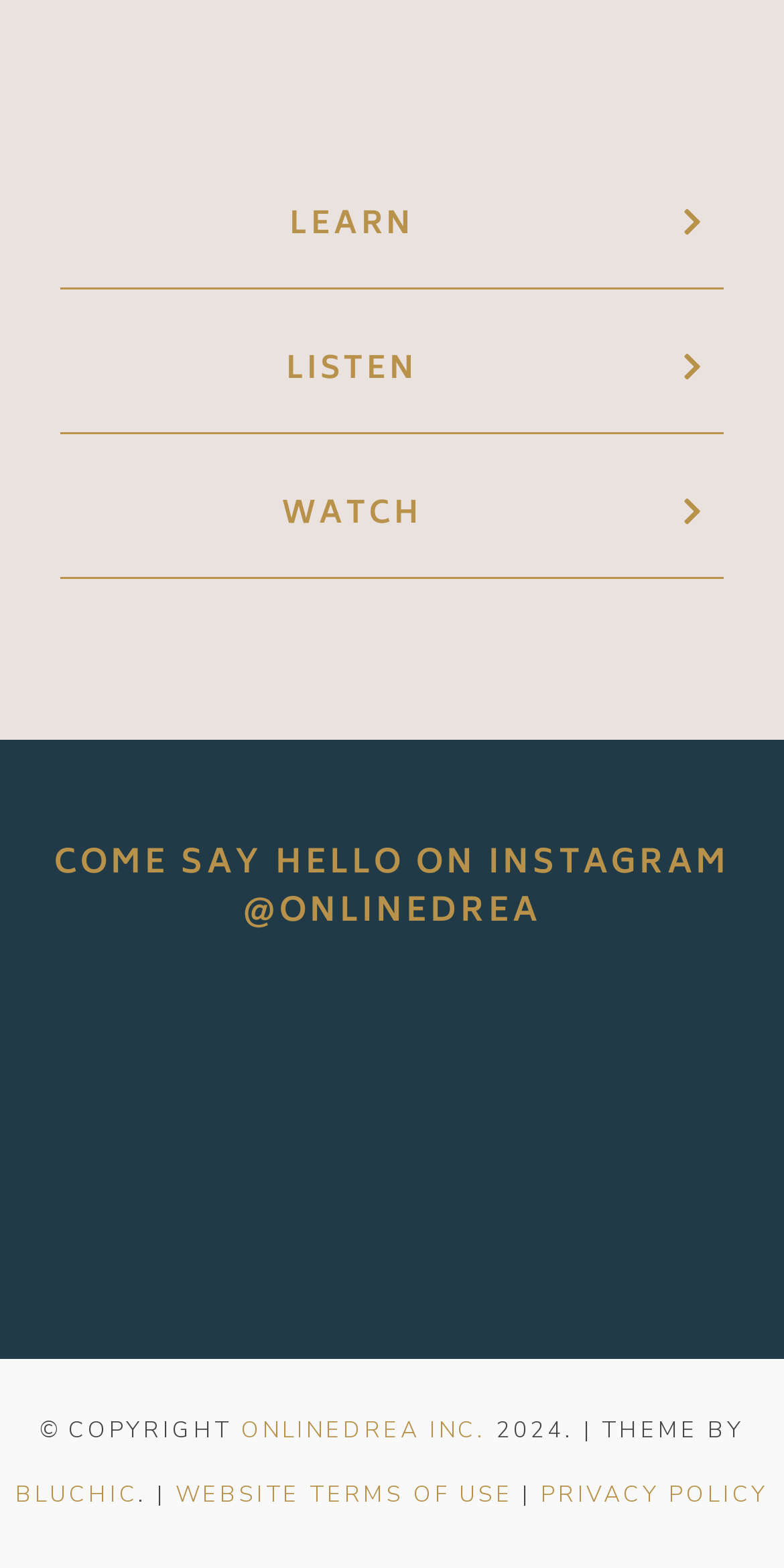Please specify the bounding box coordinates of the element that should be clicked to execute the given instruction: 'Click on the 'LEARN' link'. Ensure the coordinates are four float numbers between 0 and 1, expressed as [left, top, right, bottom].

[0.077, 0.105, 0.923, 0.184]